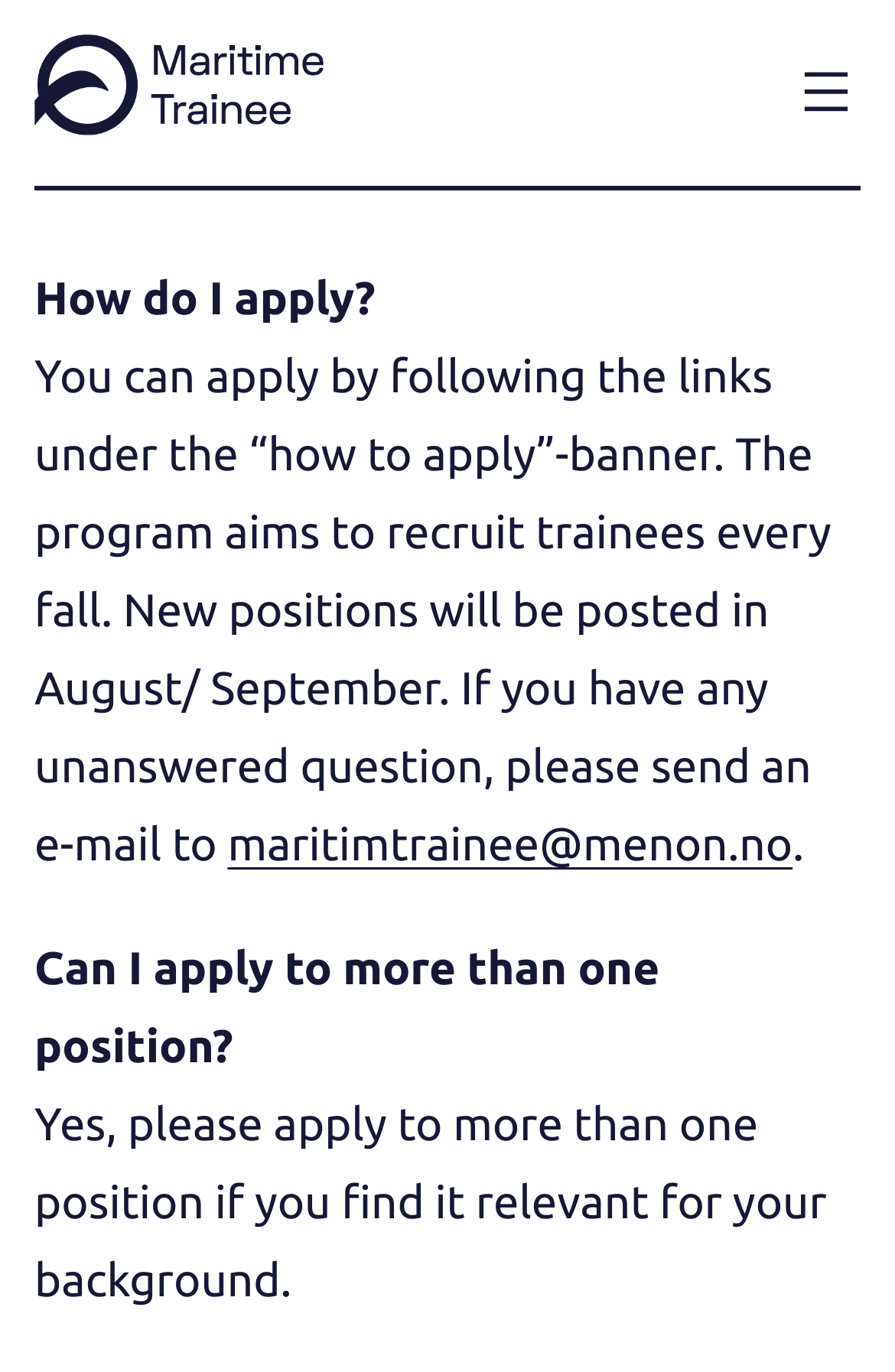Respond to the question below with a single word or phrase: Can I apply to multiple positions?

Yes